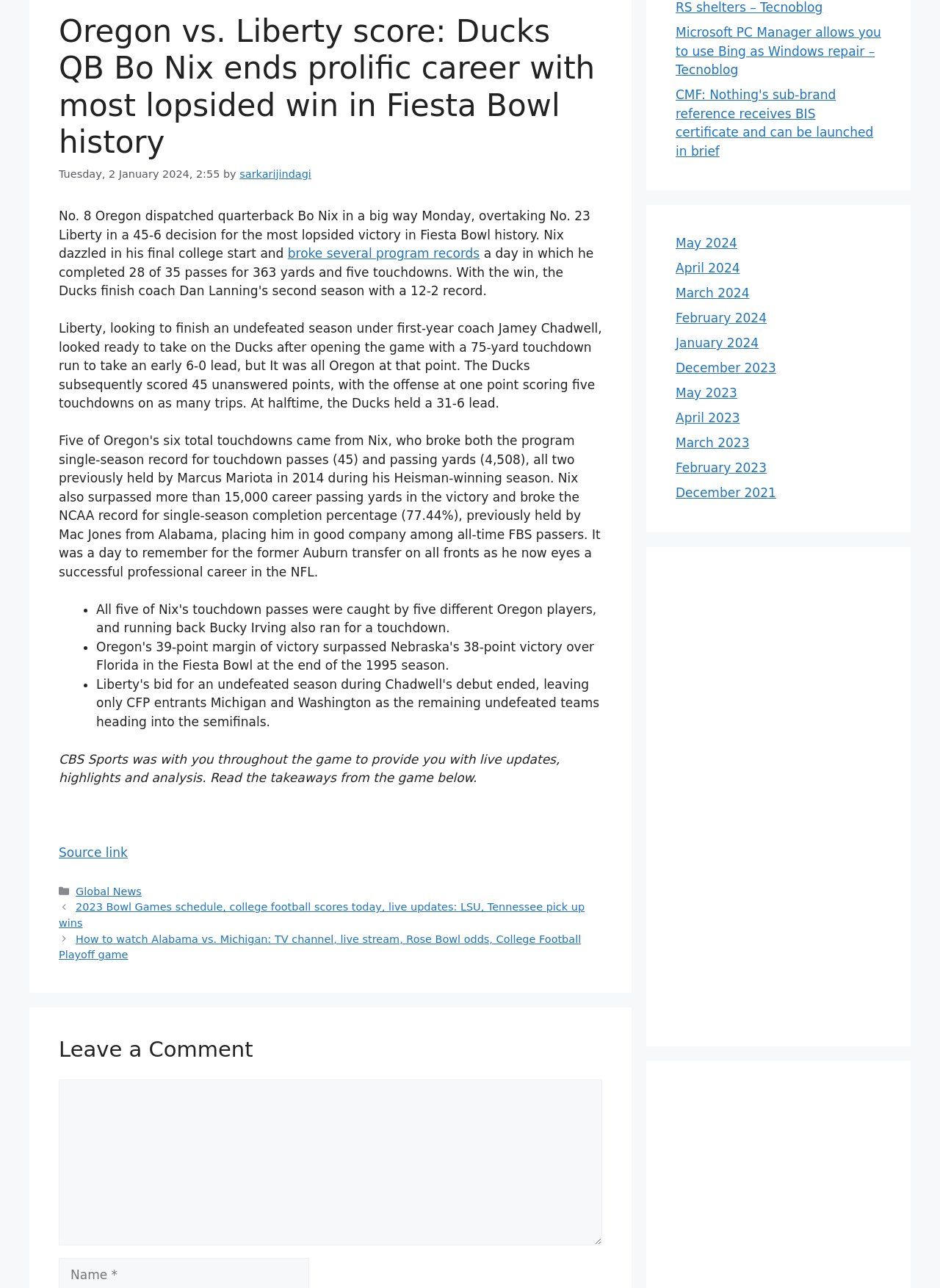Identify the bounding box coordinates for the UI element described as: "February 2024".

[0.719, 0.241, 0.816, 0.253]